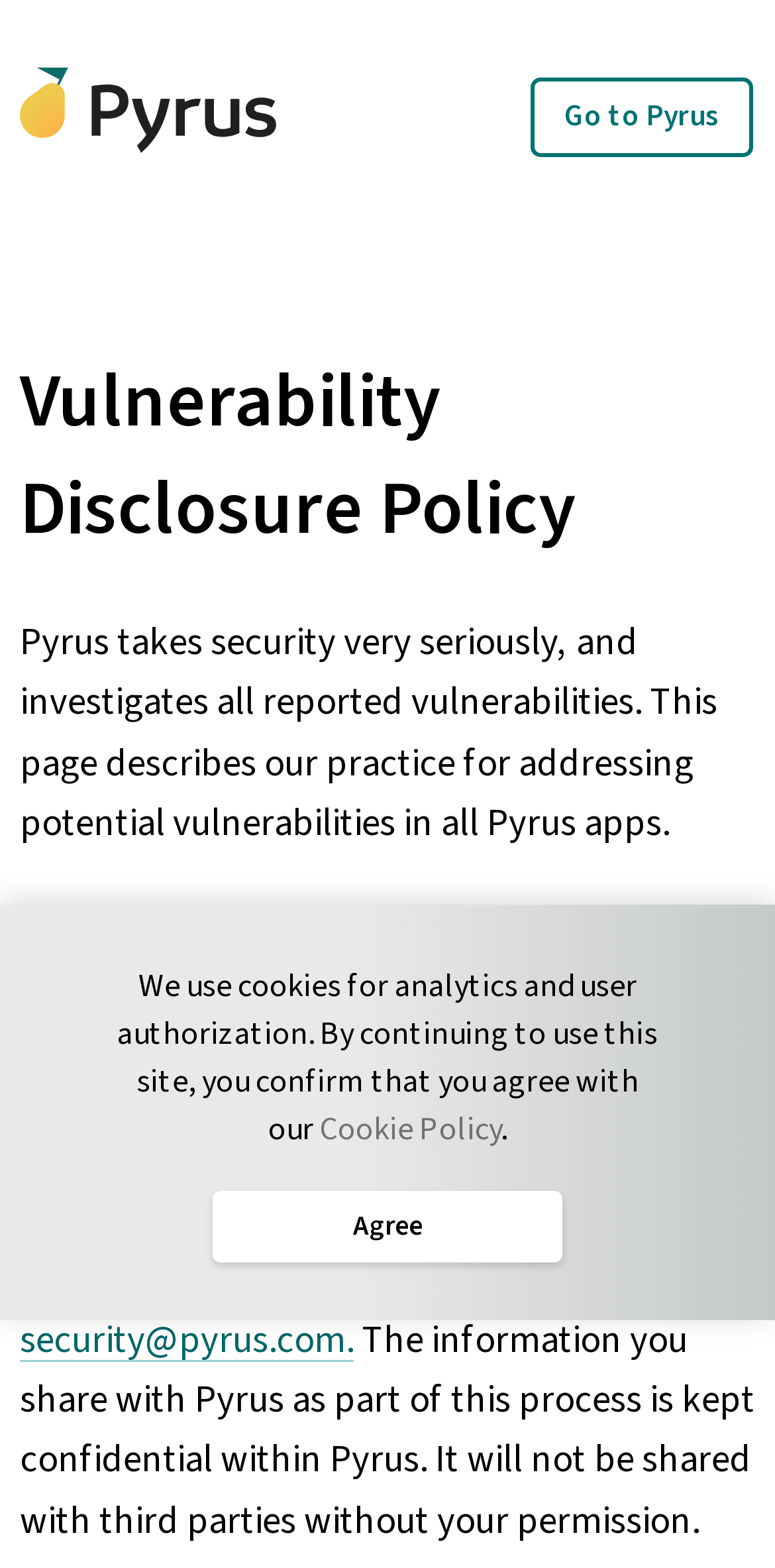Given the webpage screenshot, identify the bounding box of the UI element that matches this description: "Agree".

[0.274, 0.76, 0.726, 0.805]